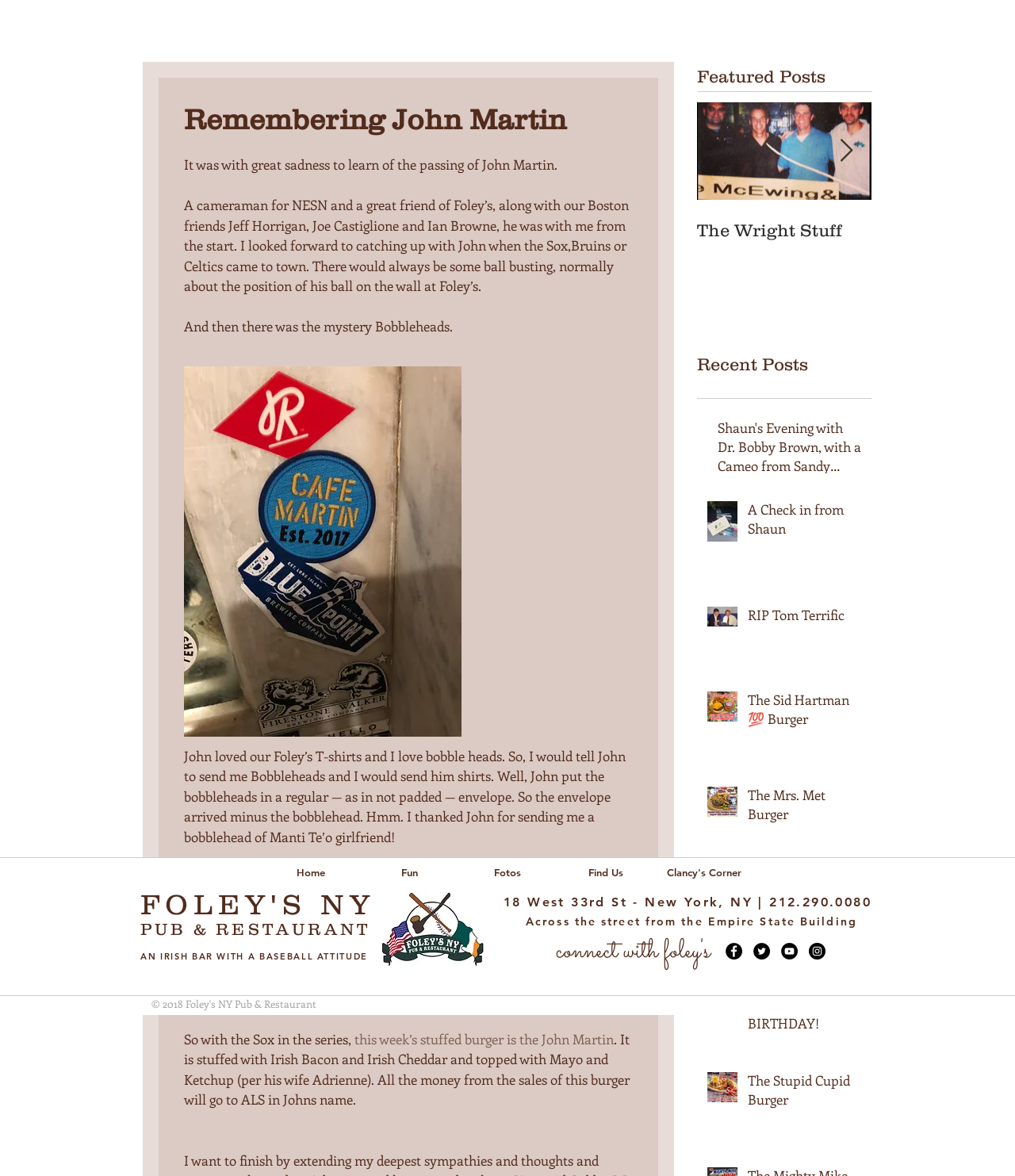Please use the details from the image to answer the following question comprehensively:
What is the location of Foley's NY Pub & Restaurant?

The webpage provides the address of Foley's NY Pub & Restaurant as '18 West 33rd St - New York, NY | 212.290.0080', which indicates its location.